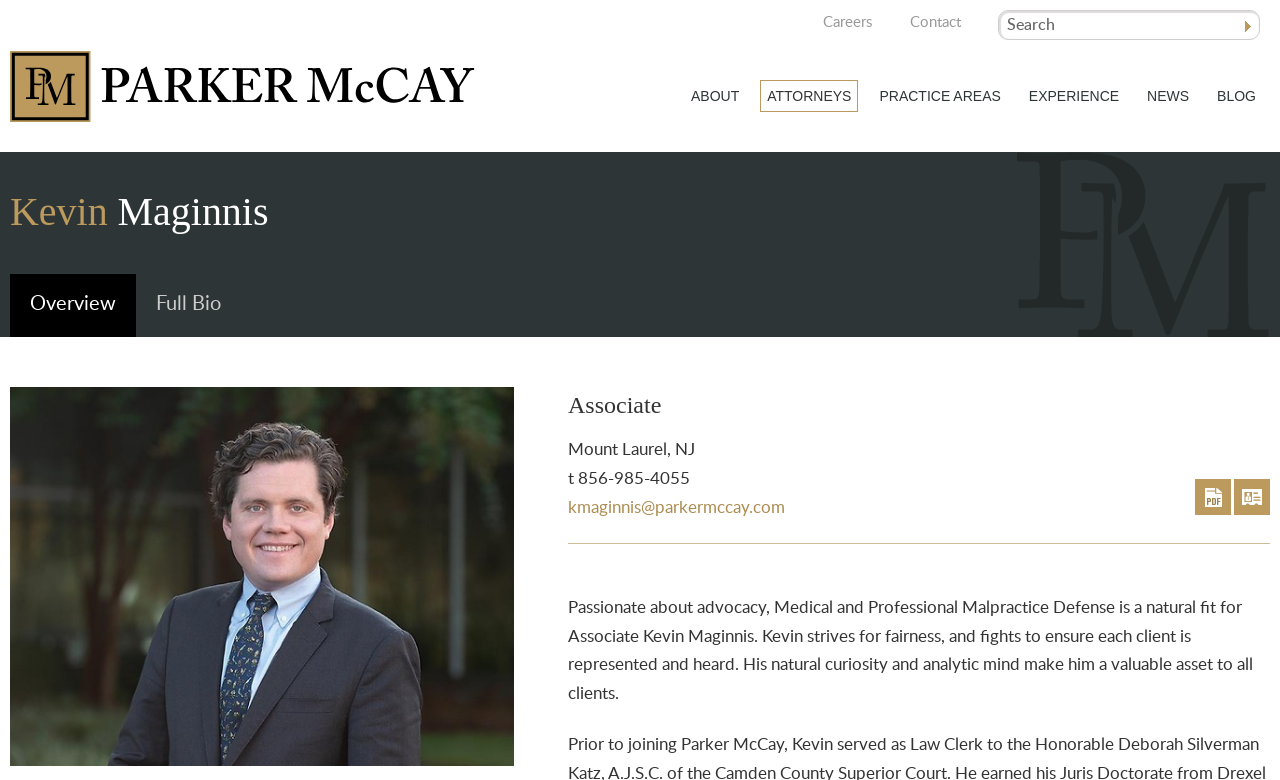Please give the bounding box coordinates of the area that should be clicked to fulfill the following instruction: "View Kevin Maginnis' full bio". The coordinates should be in the format of four float numbers from 0 to 1, i.e., [left, top, right, bottom].

[0.106, 0.351, 0.188, 0.432]